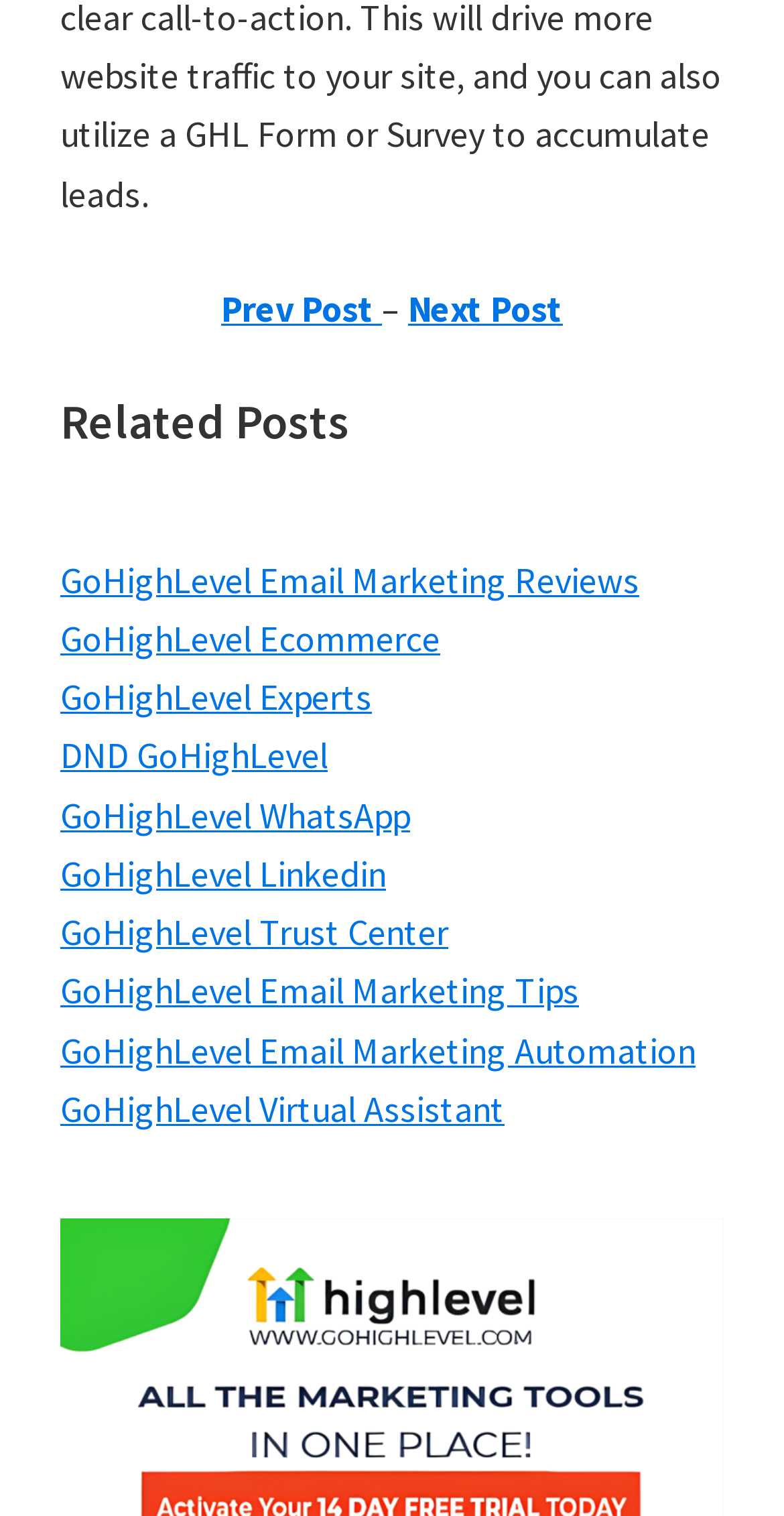Identify the bounding box coordinates of the clickable region necessary to fulfill the following instruction: "explore GoHighLevel Email Marketing Automation". The bounding box coordinates should be four float numbers between 0 and 1, i.e., [left, top, right, bottom].

[0.077, 0.677, 0.887, 0.708]